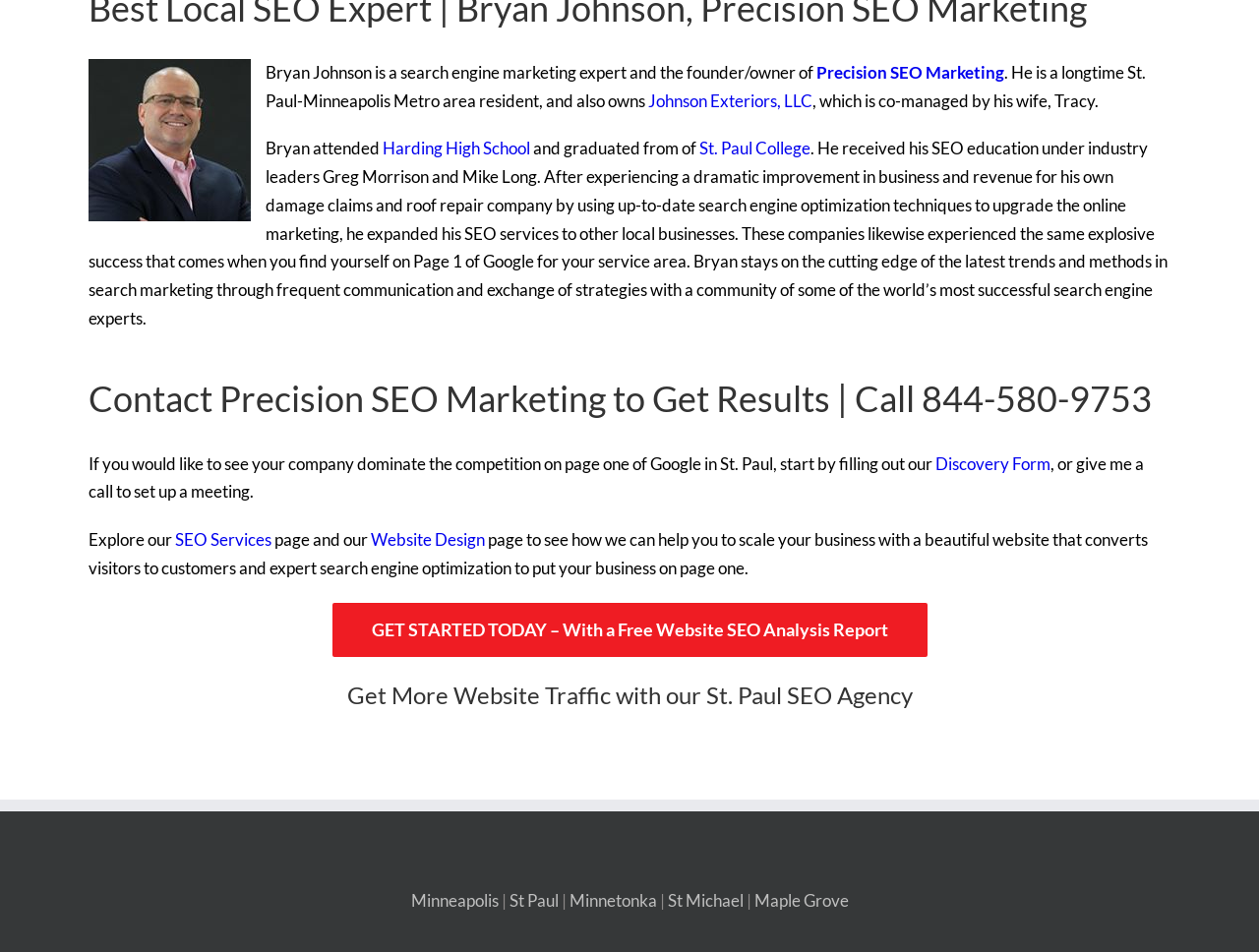What services does Precision SEO Marketing offer?
Answer the question with a single word or phrase derived from the image.

SEO Services and Website Design